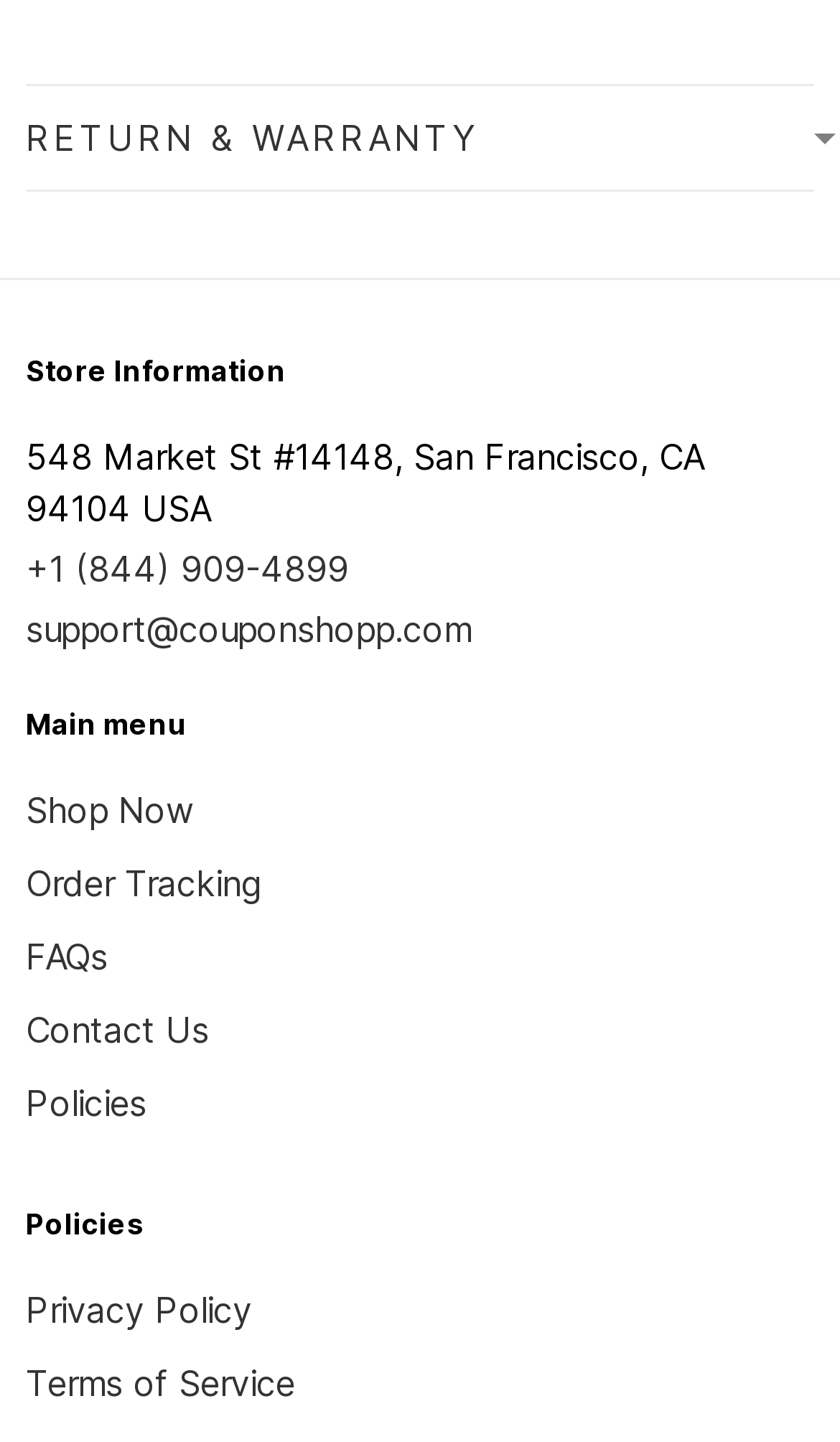Determine the bounding box coordinates of the clickable element to achieve the following action: 'View privacy policy'. Provide the coordinates as four float values between 0 and 1, formatted as [left, top, right, bottom].

[0.031, 0.1, 0.3, 0.13]